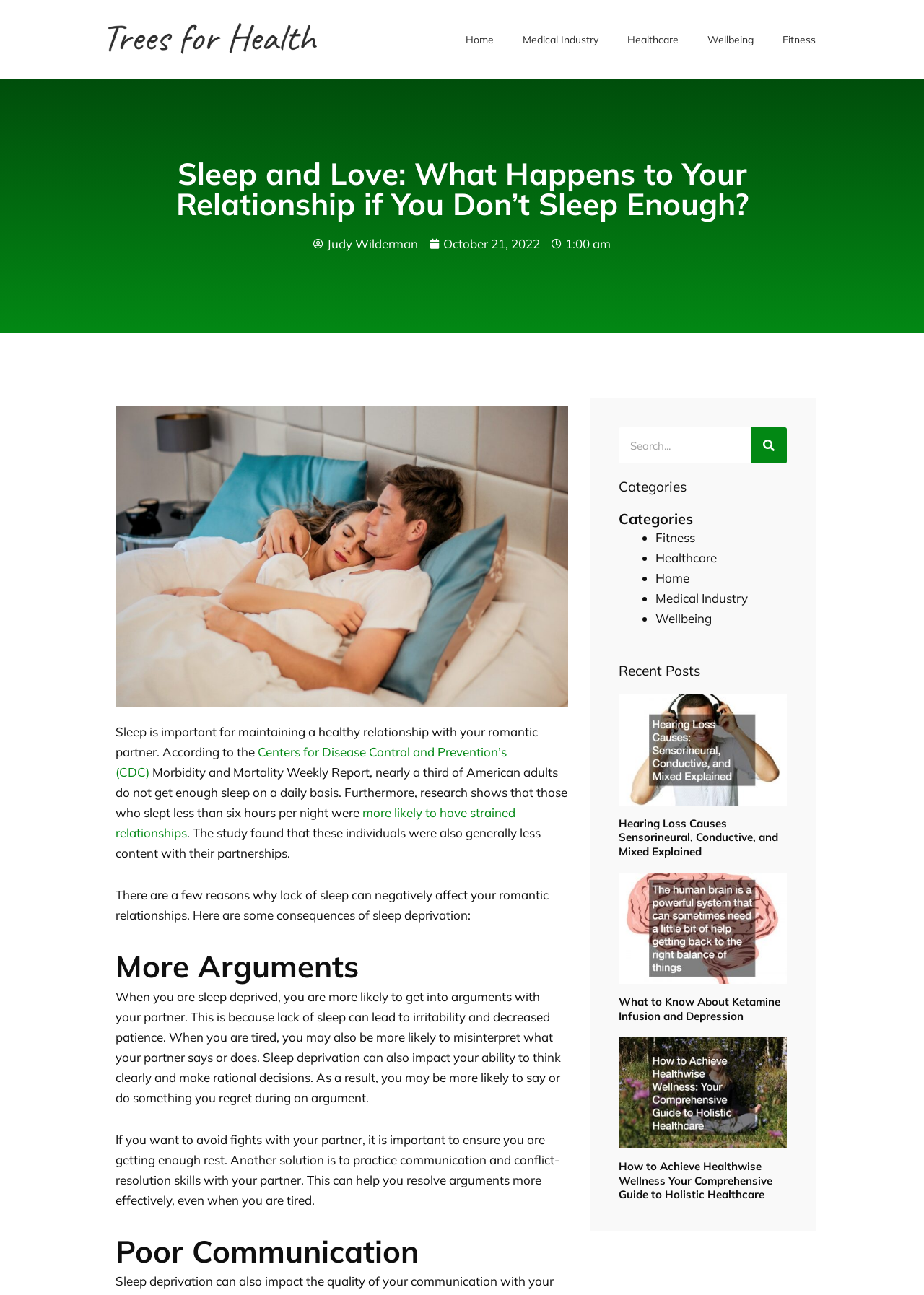Identify the bounding box coordinates of the region that needs to be clicked to carry out this instruction: "Read the article 'Hearing Loss Causes Sensorineural, Conductive, and Mixed Explained'". Provide these coordinates as four float numbers ranging from 0 to 1, i.e., [left, top, right, bottom].

[0.669, 0.63, 0.842, 0.663]